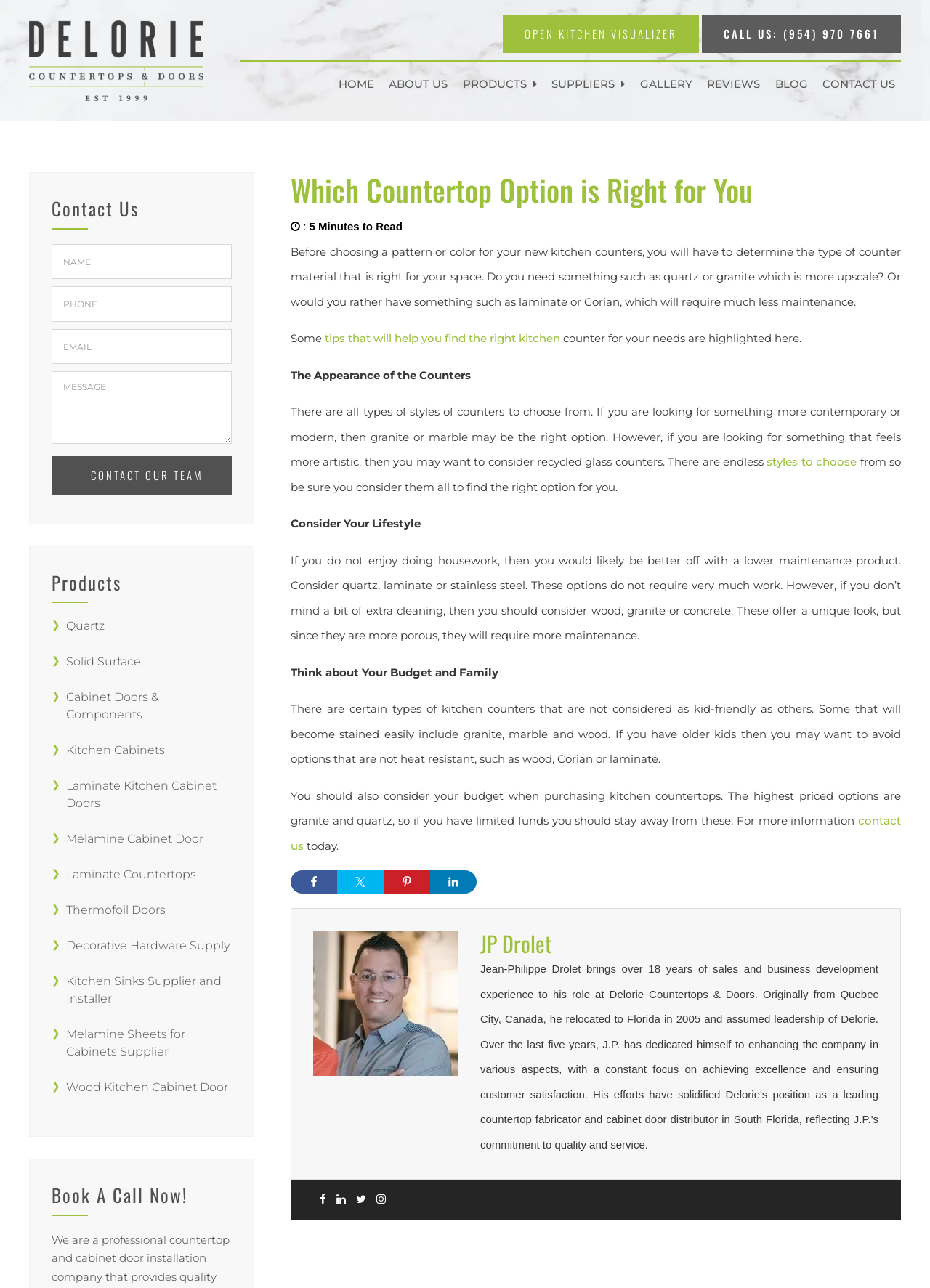Please find the bounding box coordinates of the section that needs to be clicked to achieve this instruction: "Fill out the 'Name' field in the contact form".

[0.055, 0.189, 0.249, 0.217]